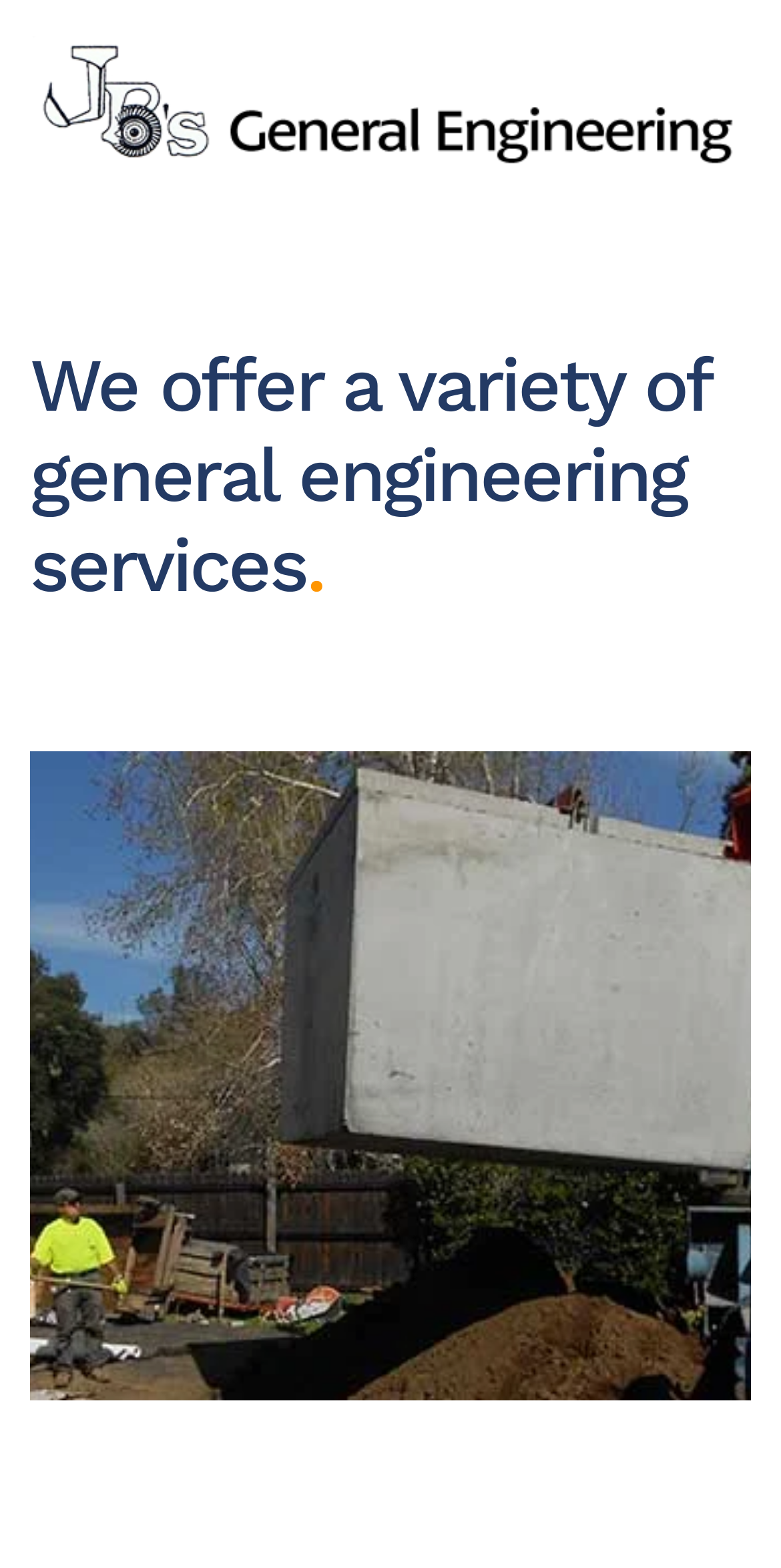Find the bounding box coordinates of the UI element according to this description: "Skip to main content".

[0.115, 0.06, 0.521, 0.084]